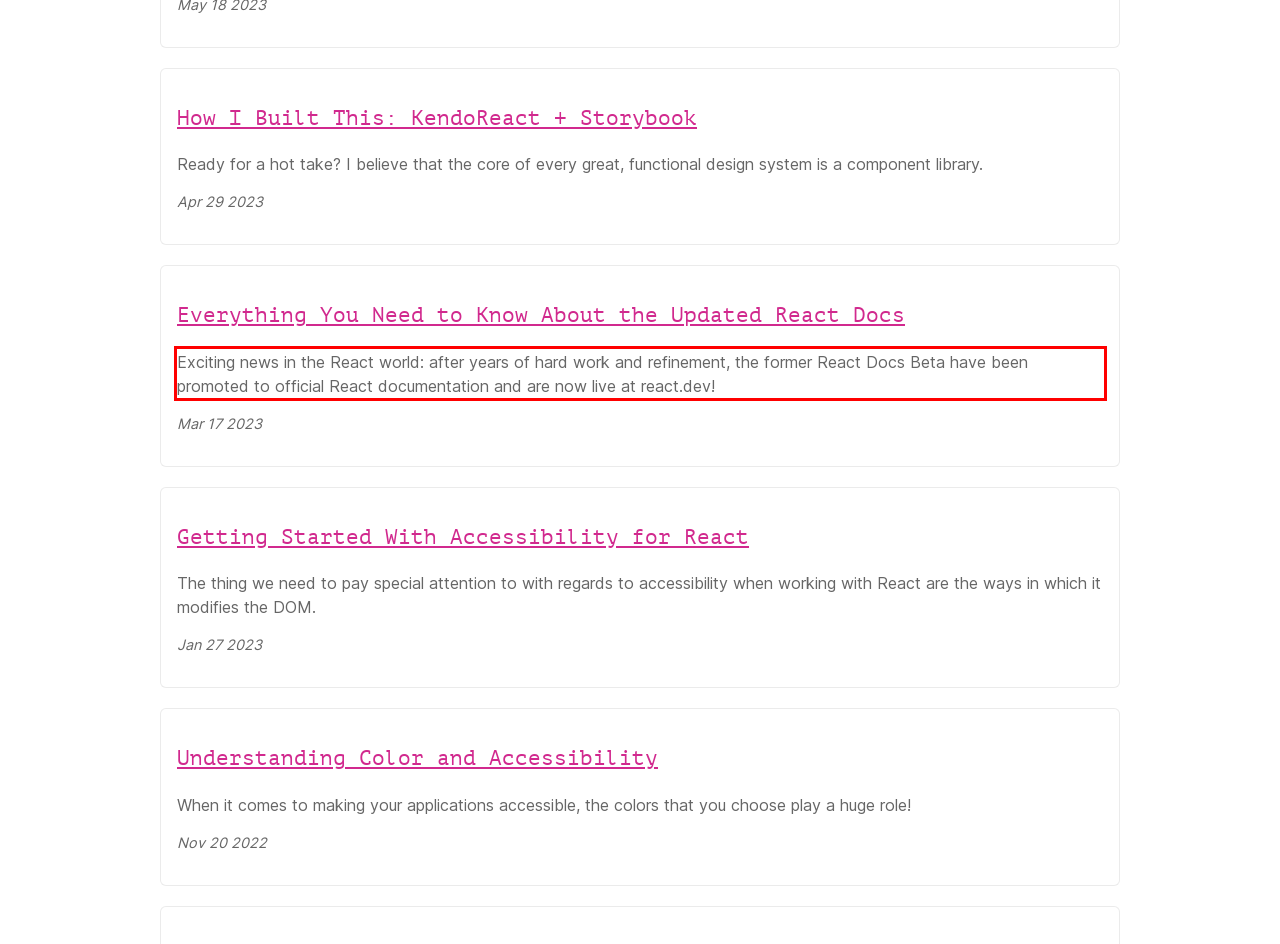Examine the screenshot of the webpage, locate the red bounding box, and perform OCR to extract the text contained within it.

Exciting news in the React world: after years of hard work and refinement, the former React Docs Beta have been promoted to official React documentation and are now live at react.dev!